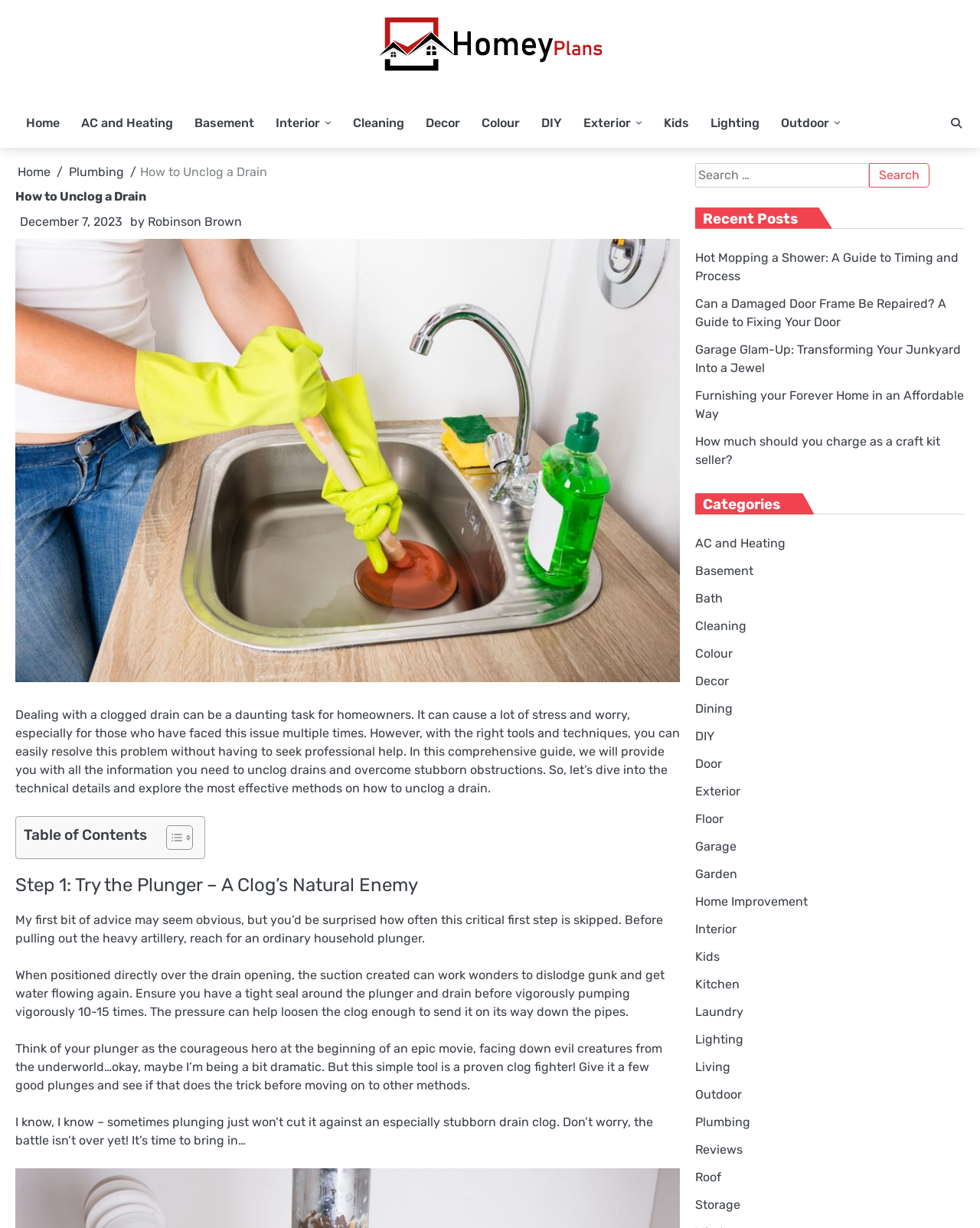Offer a detailed account of what is visible on the webpage.

This webpage is about a comprehensive guide on how to unclog a drain effortlessly. At the top, there is a logo and a navigation menu with links to various sections of the website, including "Home", "AC and Heating", "Basement", and more. Below the navigation menu, there is a breadcrumb trail showing the current page's location within the website's hierarchy.

The main content of the webpage is divided into sections, starting with a heading "How to Unclog a Drain" followed by a brief introduction to the problem of clogged drains and the purpose of the guide. The introduction is accompanied by an image related to the topic.

The guide is then divided into steps, with the first step being "Try the Plunger – A Clog’s Natural Enemy". This section provides detailed instructions on how to use a plunger to unclog a drain, along with some humorous analogies. The text is broken up into smaller paragraphs for easier reading.

To the right of the main content, there is a search bar and a section titled "Recent Posts" that lists several links to other articles on the website. Below that, there is a section titled "Categories" that lists links to various categories of articles on the website, such as "AC and Heating", "Basement", "Cleaning", and more.

Overall, the webpage is well-organized and easy to navigate, with a clear structure and concise language that makes it easy to follow the guide.